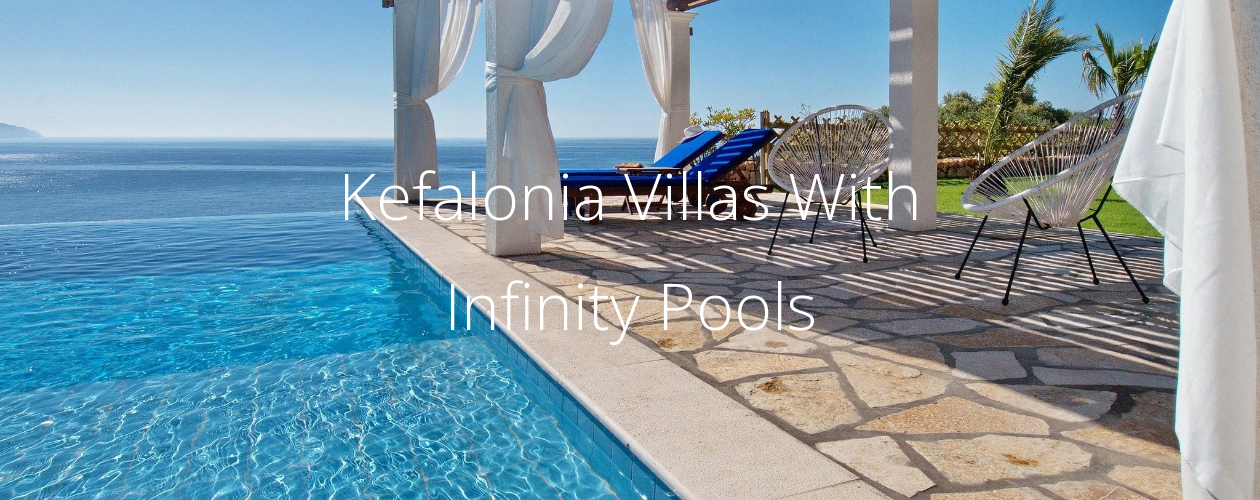Explain what the image portrays in a detailed manner.

A stunning infinity pool overlooks the serene waters of Kefalonia, one of Greece's most beautiful islands. The image showcases a luxurious terrace adorned with comfortable lounge chairs, perfect for sunbathing while enjoying breathtaking views of the landscape. The elegant drapery adds a touch of sophistication, creating a dreamy atmosphere for relaxation. Embodying the essence of desired holiday experiences, this scene captures the allure of Kefalonia villas with infinity pools, inviting visitors to unwind in a picturesque setting where the pool seemingly flows into the ocean. It embodies a blend of luxury, scenery, and tranquility, perfect for those seeking an idyllic getaway.